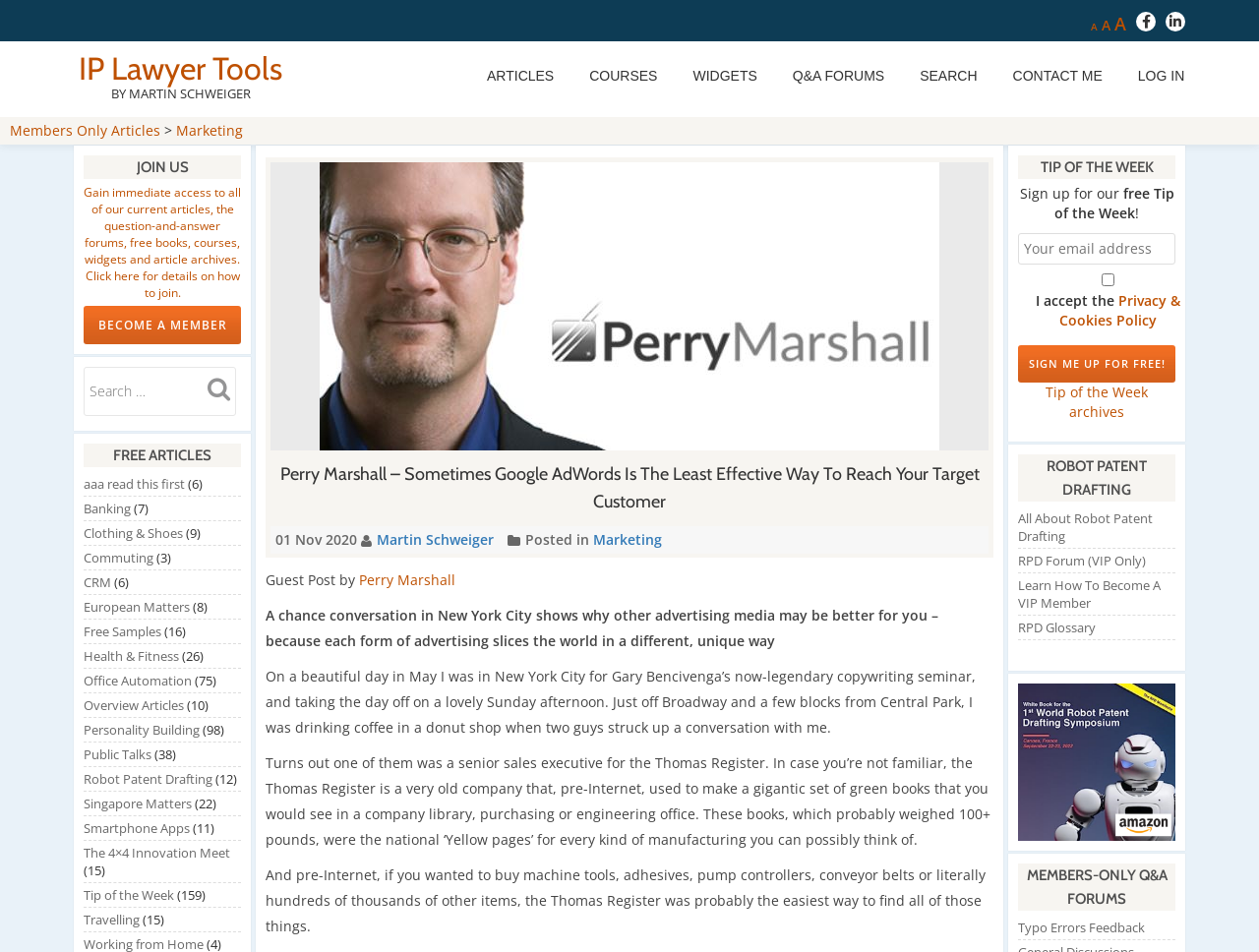Locate the bounding box coordinates of the clickable element to fulfill the following instruction: "Follow the 'March 17, 2023' link". Provide the coordinates as four float numbers between 0 and 1 in the format [left, top, right, bottom].

None